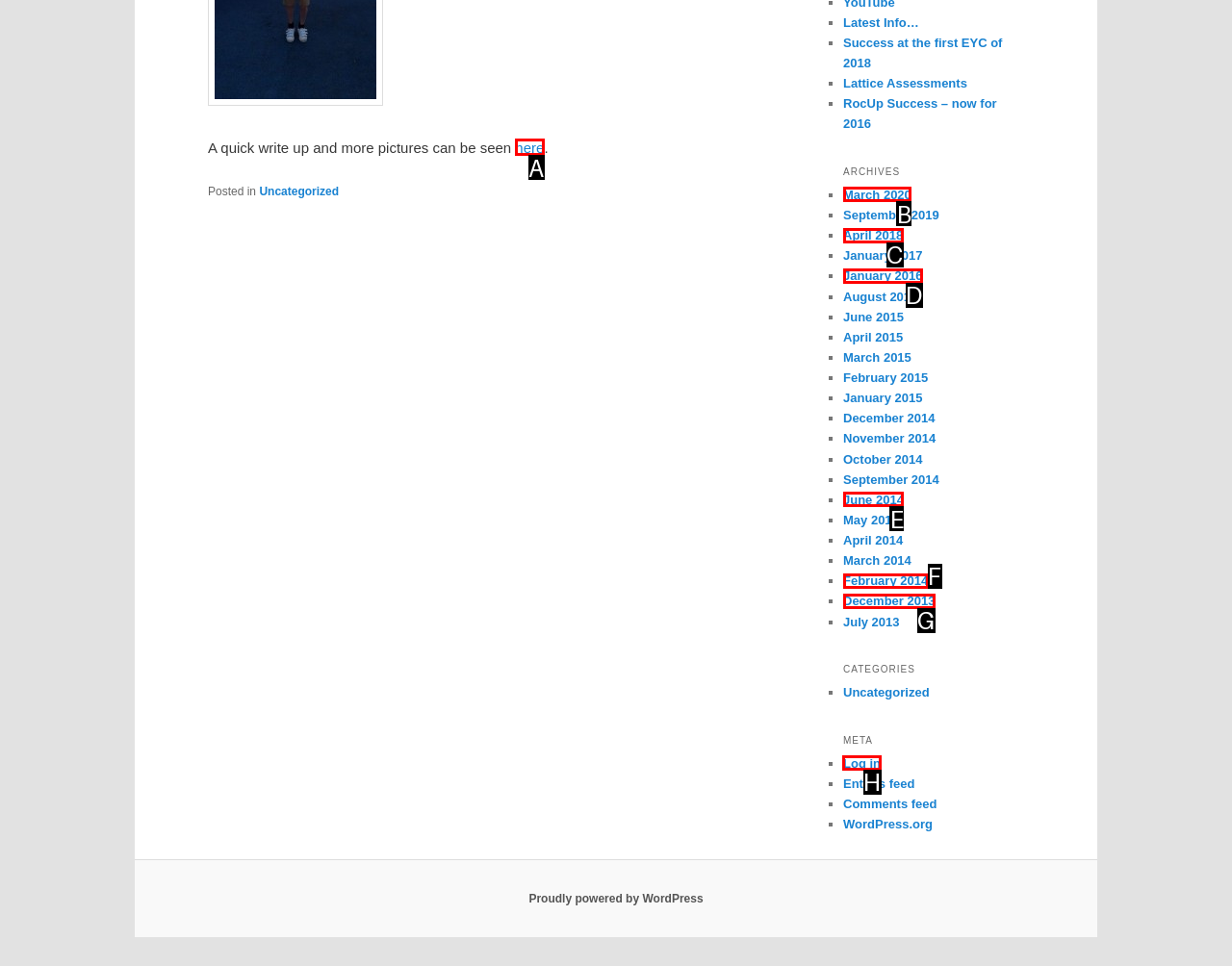Which option should be clicked to complete this task: Log in to WordPress
Reply with the letter of the correct choice from the given choices.

H